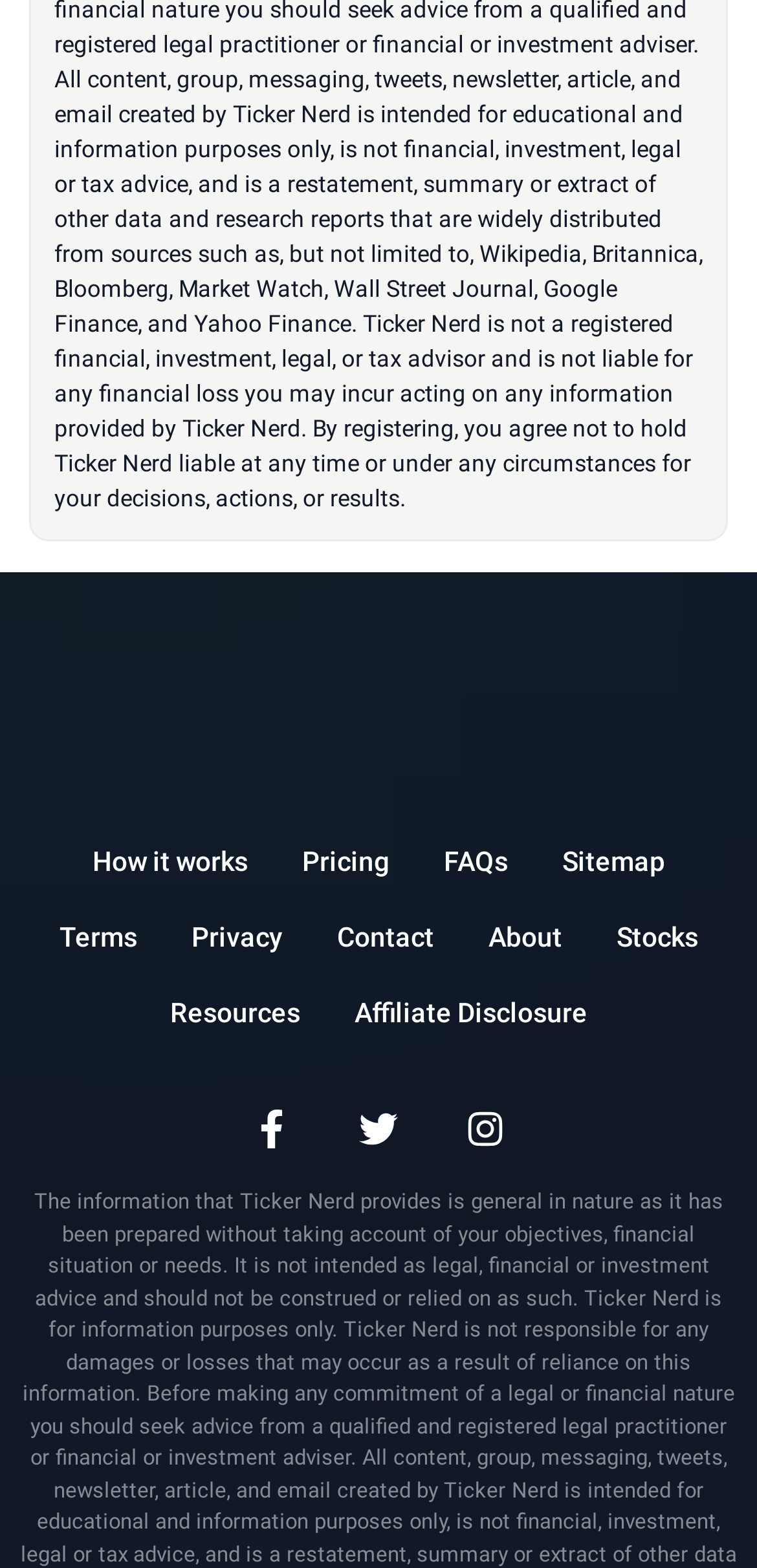Please answer the following question using a single word or phrase: 
How many social media links are present on the webpage?

3